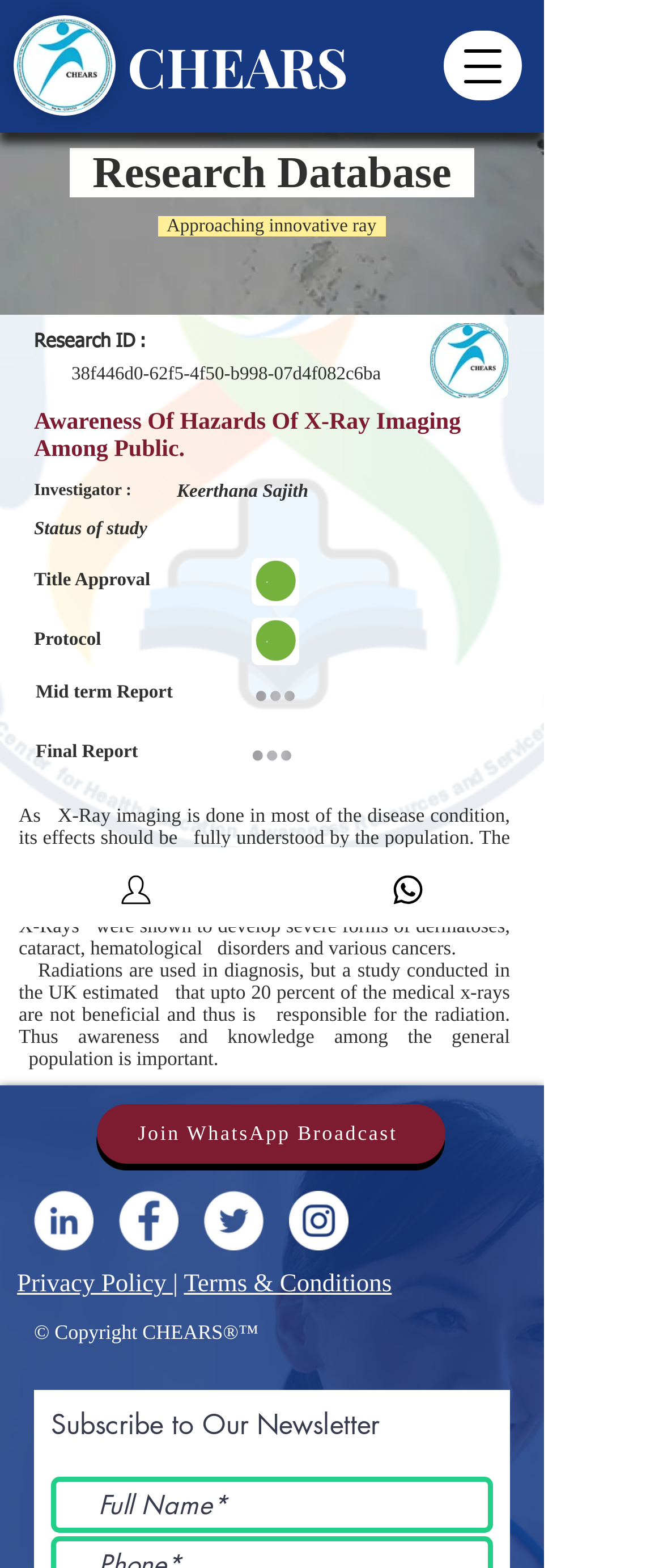What is the name of the investigator?
Provide an in-depth and detailed answer to the question.

I found the answer by looking at the section that lists the details of the research study, where it says 'Investigator :' followed by the name 'Keerthana Sajith'.